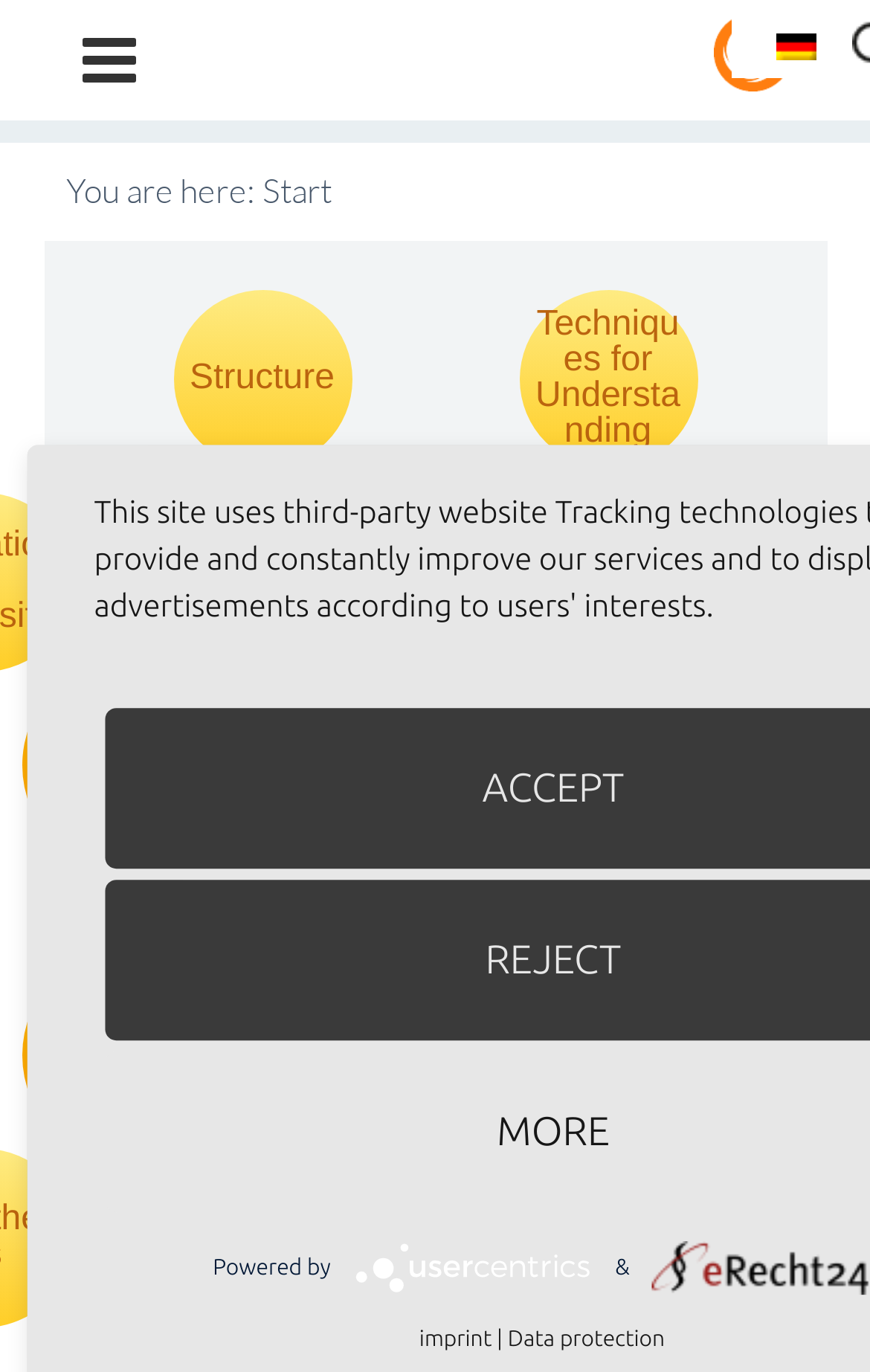Respond to the following query with just one word or a short phrase: 
What is the text of the first link on the webpage?

Metatheorie der Veränderung